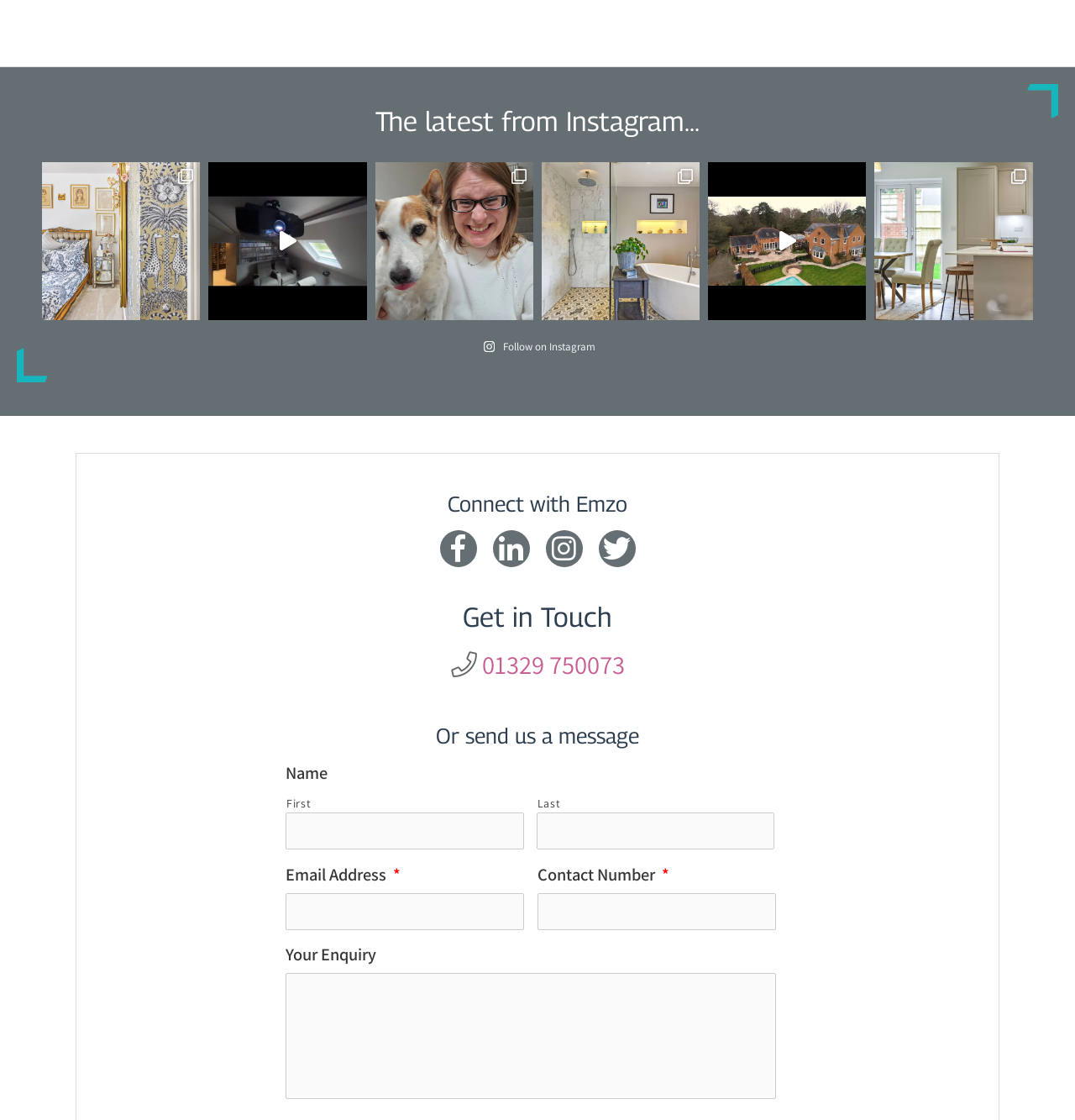Determine the bounding box coordinates for the area that should be clicked to carry out the following instruction: "Enter your first name".

[0.266, 0.726, 0.487, 0.758]